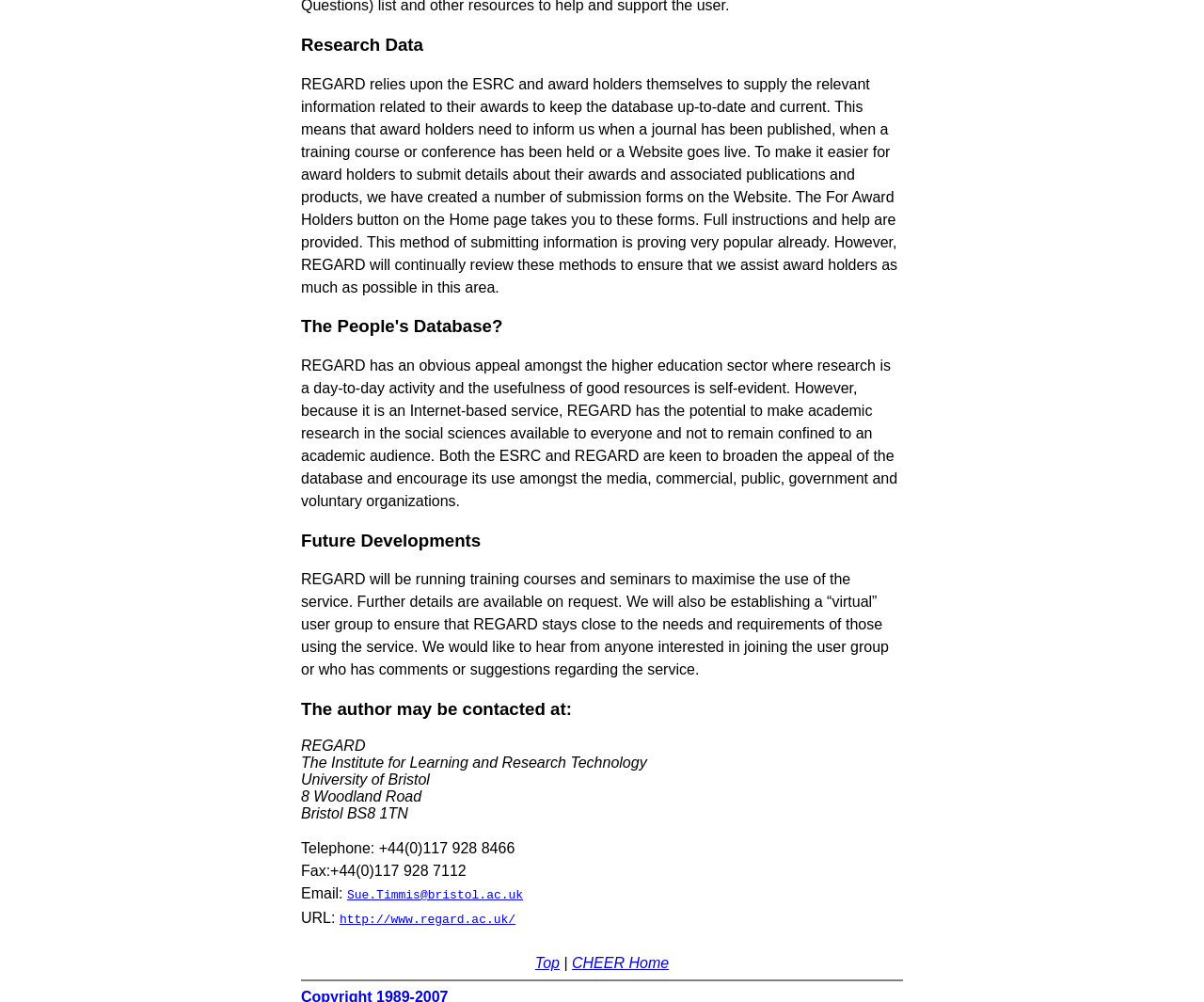Bounding box coordinates are to be given in the format (top-left x, top-left y, bottom-right x, bottom-right y). All values must be floating point numbers between 0 and 1. Provide the bounding box coordinate for the UI element described as: http://www.regard.ac.uk/

[0.282, 0.907, 0.429, 0.921]